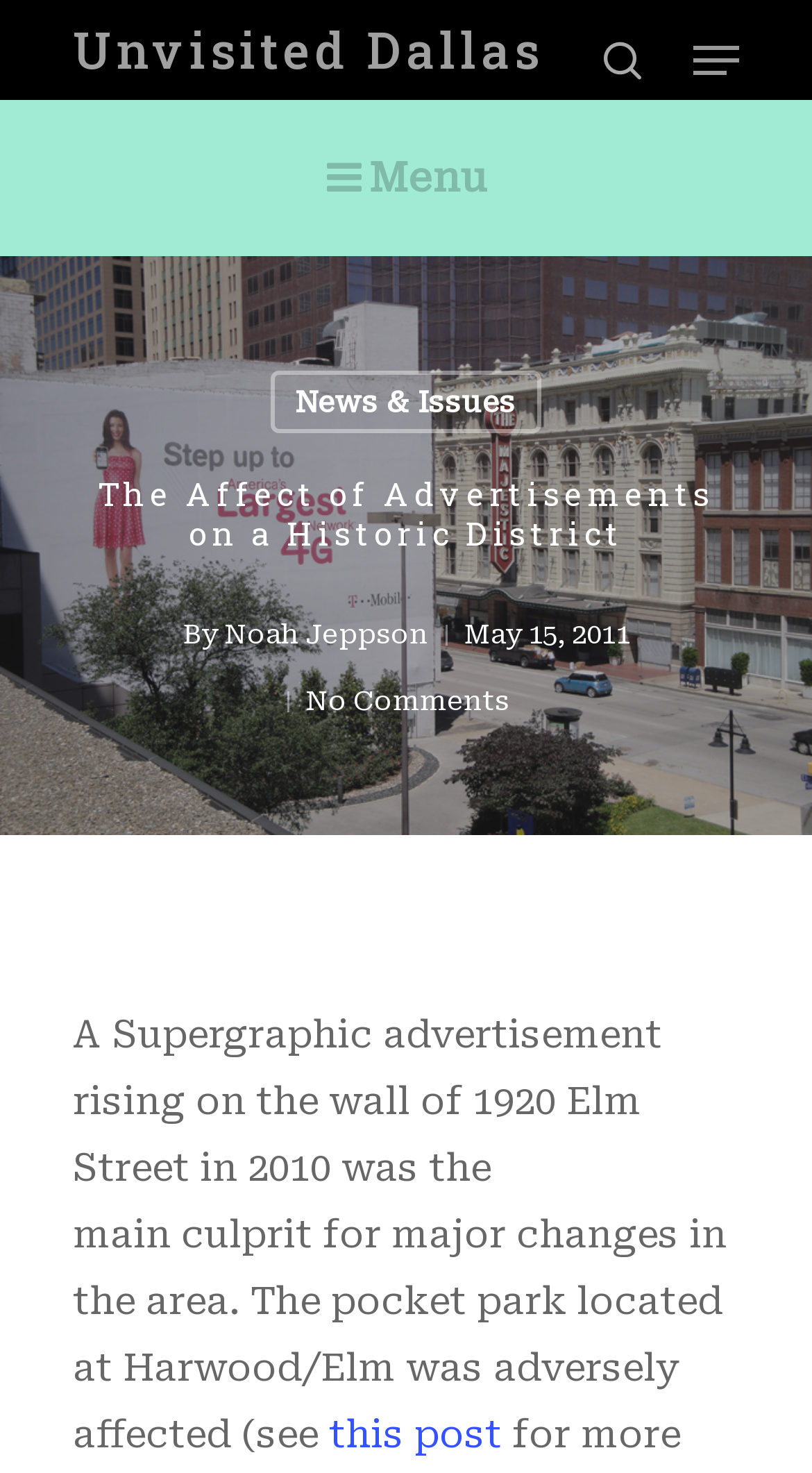Using the information from the screenshot, answer the following question thoroughly:
What is the date of this article?

I found the date by looking at the text 'May 15, 2011' which is located below the author's name.